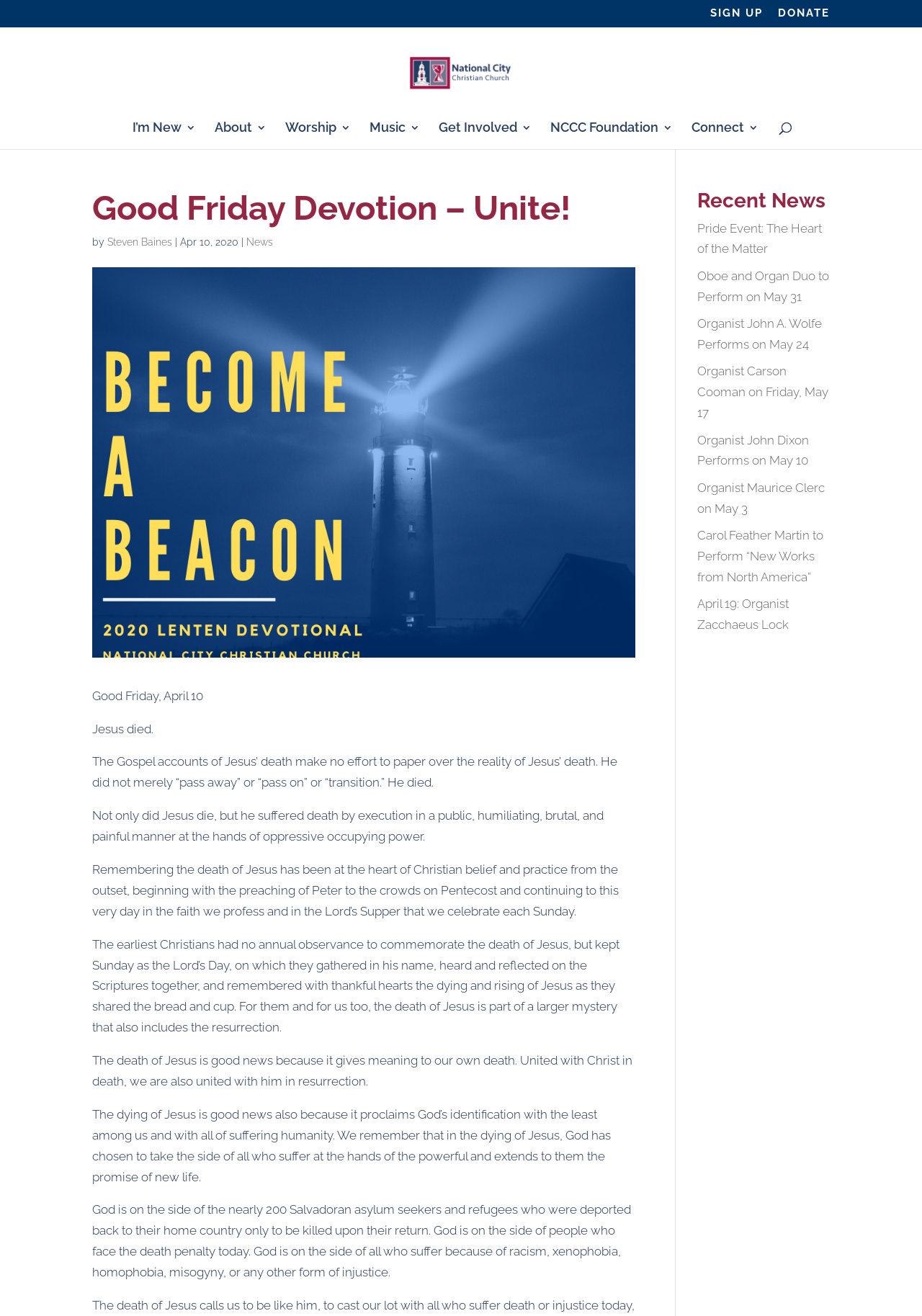Write a detailed summary of the webpage, including text, images, and layout.

The webpage is about Good Friday Devotion from National City Christian Church. At the top, there are several links, including "SIGN UP", "DONATE", and the church's name, accompanied by an image of the church's logo. Below these links, there are navigation links, such as "I'm New", "About", "Worship", "Music", "Get Involved", "NCCC Foundation", and "Connect". 

On the left side, there is a search box with a label "Search for:". The main content of the page is a devotion article titled "Good Friday Devotion – Unite!" written by Steven Baines on April 10, 2020. The article discusses the significance of Jesus' death and its impact on Christian belief and practice. 

The article is divided into several paragraphs, with the first few sentences describing the reality of Jesus' death. The following paragraphs discuss how the early Christians remembered Jesus' death and its connection to the resurrection. The article also highlights the importance of Jesus' death in giving meaning to human death and proclaiming God's identification with suffering humanity.

Below the article, there is a section titled "Recent News" with several links to news articles, including "Pride Event: The Heart of the Matter", "Oboe and Organ Duo to Perform on May 31", and several performances by organists.